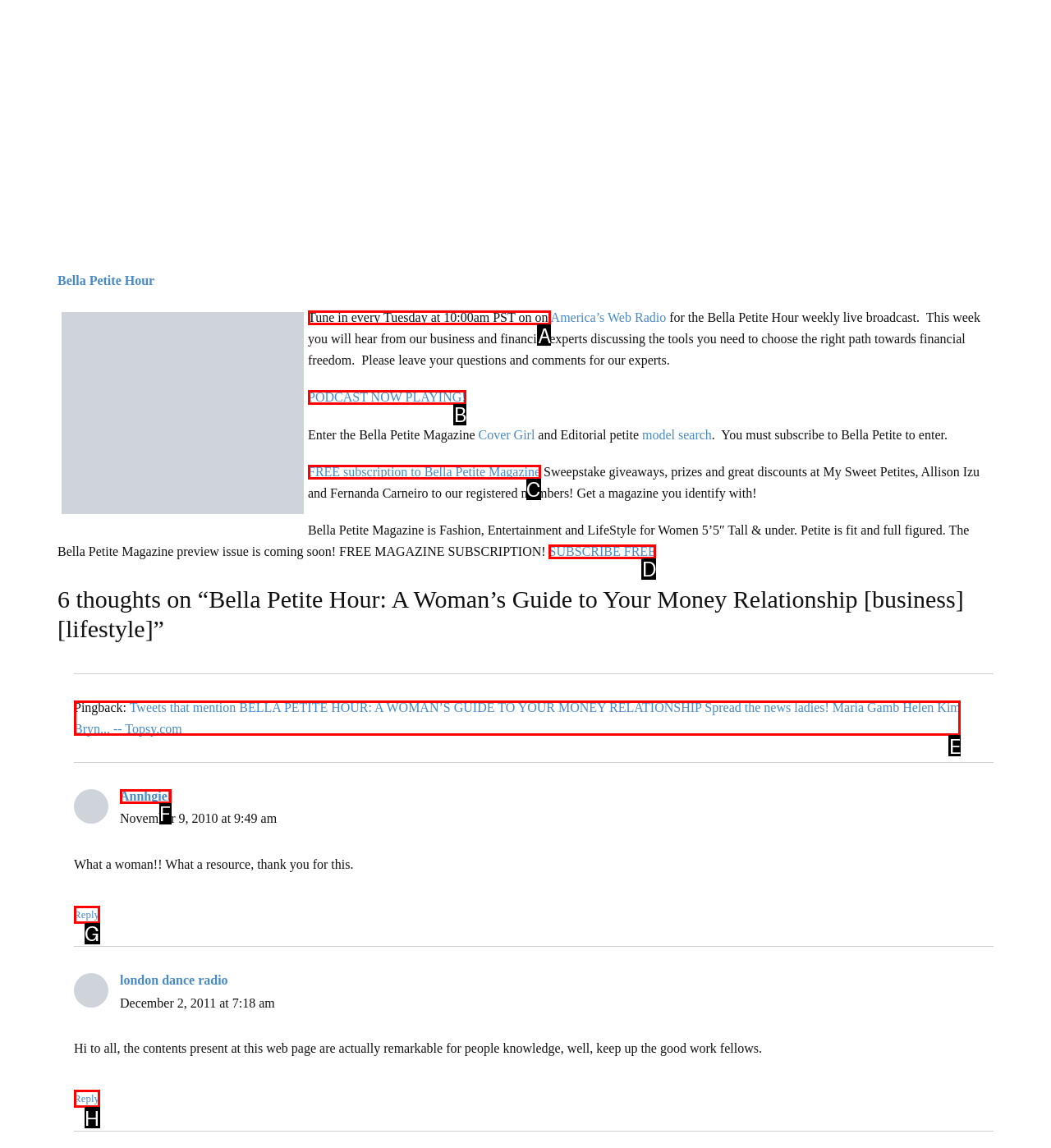Indicate the letter of the UI element that should be clicked to accomplish the task: Tune in to Bella Petite Hour weekly live broadcast. Answer with the letter only.

A